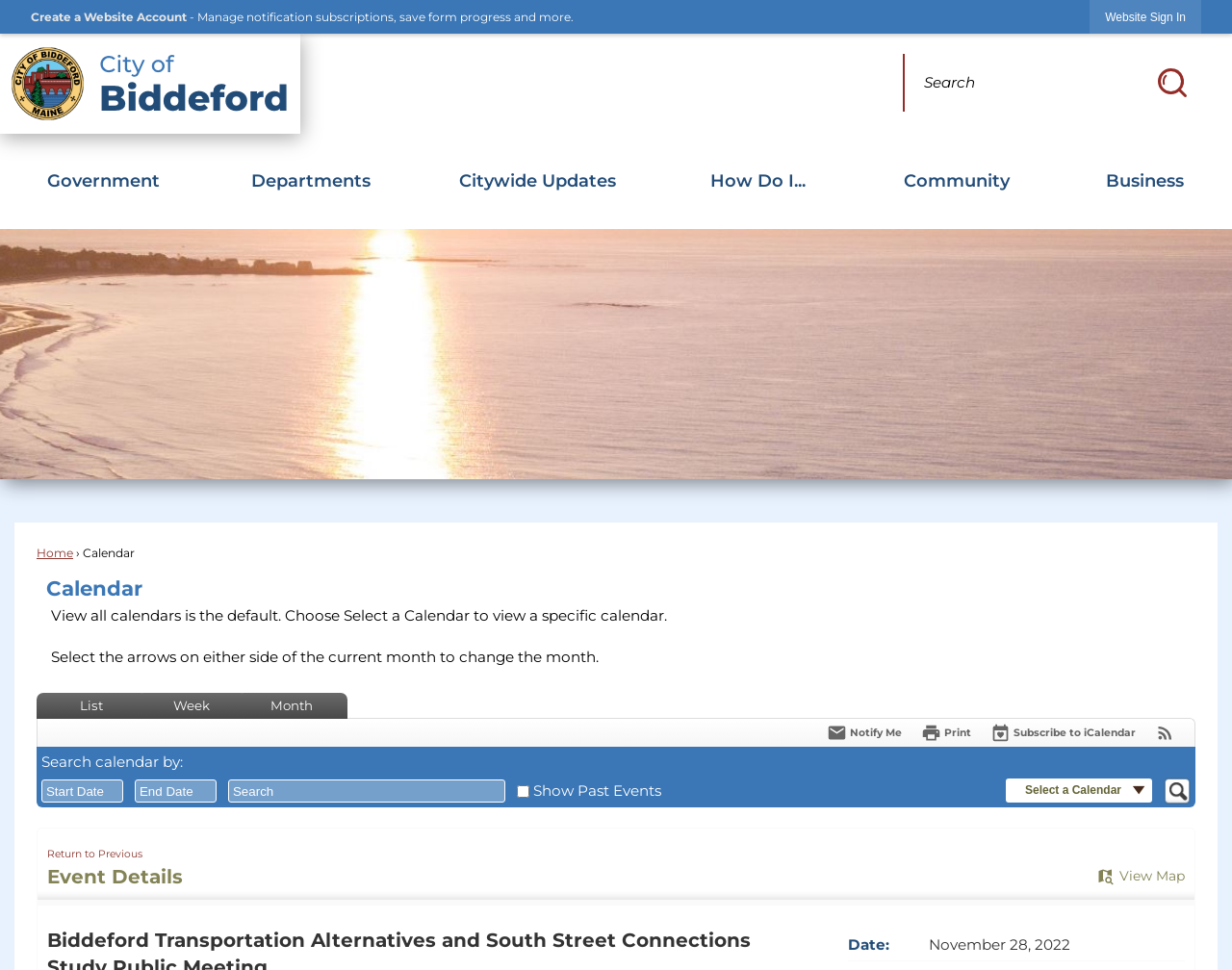Determine the bounding box coordinates of the clickable area required to perform the following instruction: "Search Calendar(s)". The coordinates should be represented as four float numbers between 0 and 1: [left, top, right, bottom].

[0.945, 0.802, 0.966, 0.83]